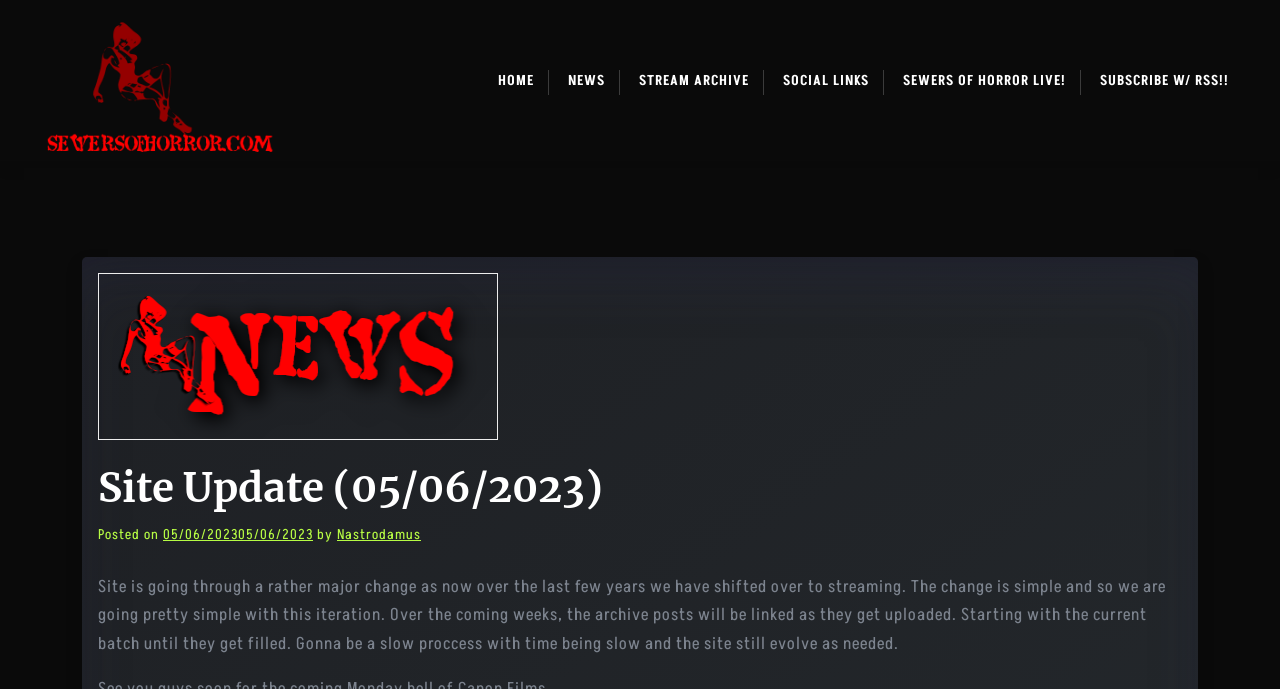Answer the question using only a single word or phrase: 
Who posted the site update?

Nastrodamus